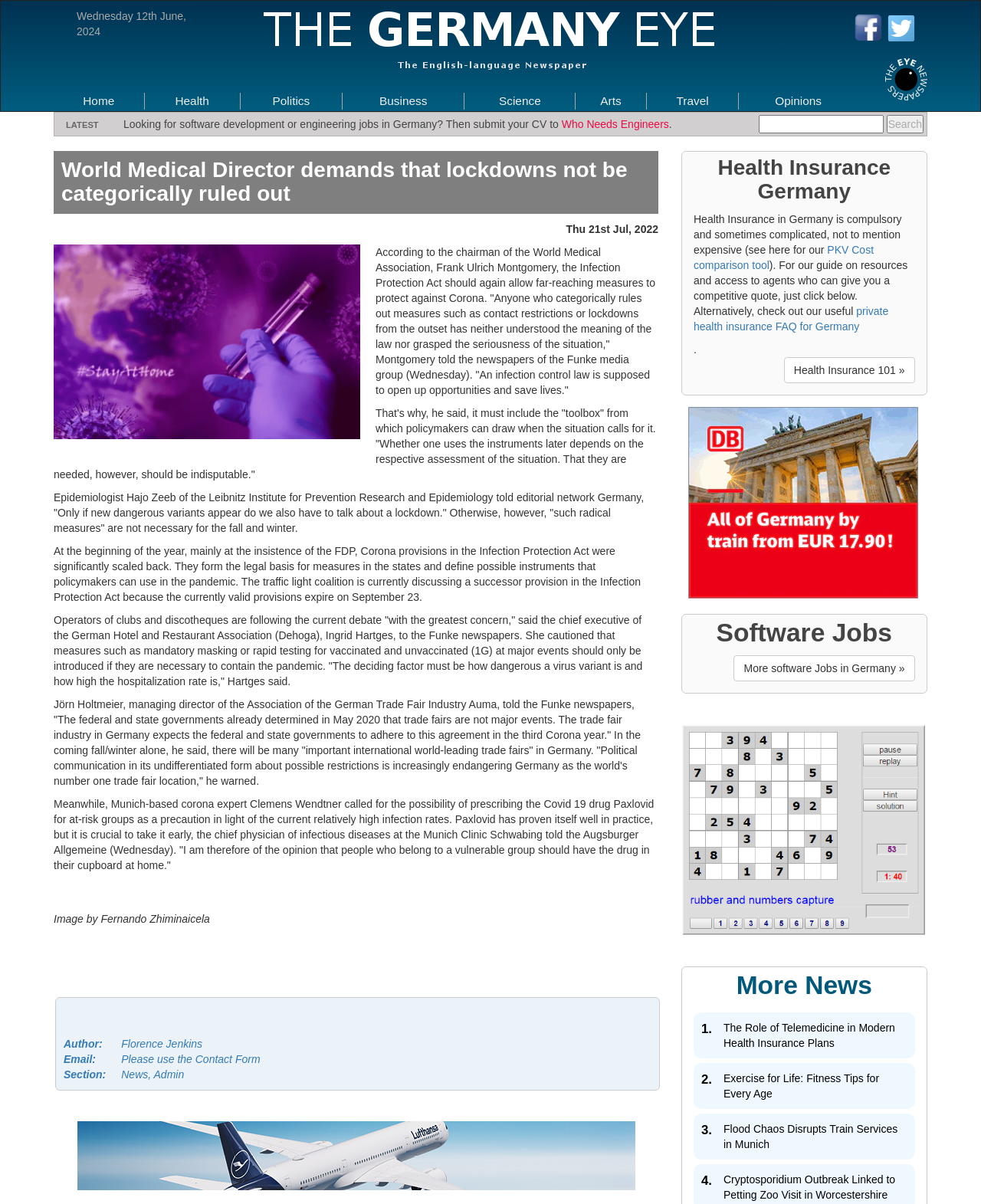Explain the webpage in detail, including its primary components.

This webpage appears to be a news article from "The Germany Eye" website, with a focus on health and politics. At the top of the page, there is a date "Wednesday 12th June, 2024" and a link to "The Germany Eye" with an accompanying image. Below this, there are several links to different sections of the website, including "Home", "Health", "Politics", and more.

The main article is titled "World Medical Director demands that lockdowns not be categorically ruled out" and features an image related to the story. The article discusses the World Medical Association's chairman, Frank Ulrich Montgomery, and his views on the Infection Protection Act and the use of lockdowns to combat the COVID-19 pandemic.

The article is divided into several paragraphs, with quotes from Montgomery and other experts, including epidemiologist Hajo Zeeb and operators of clubs and discotheques. The article also mentions the current debate on the Infection Protection Act and the possibility of introducing measures such as mandatory masking or rapid testing.

On the right-hand side of the page, there is a search bar and a section titled "LATEST" with a link to "Who Needs Engineers" and a textbox to submit a CV. Below this, there are several links to other articles, including "German health insurance - get quote and find insurer" and "Software Jobs in Germany".

At the bottom of the page, there are several sections, including "Health Insurance Germany" with a link to a guide on resources and access to agents who can provide a competitive quote, and "Software Jobs" with a link to more job listings. There is also a section titled "More News" with links to other news articles.

Throughout the page, there are several images, including a photo of Fernando Zhiminaicela, and a daily Sudoku puzzle. The page also features a link to the author, Florence Jenkins, with contact information and a section label.